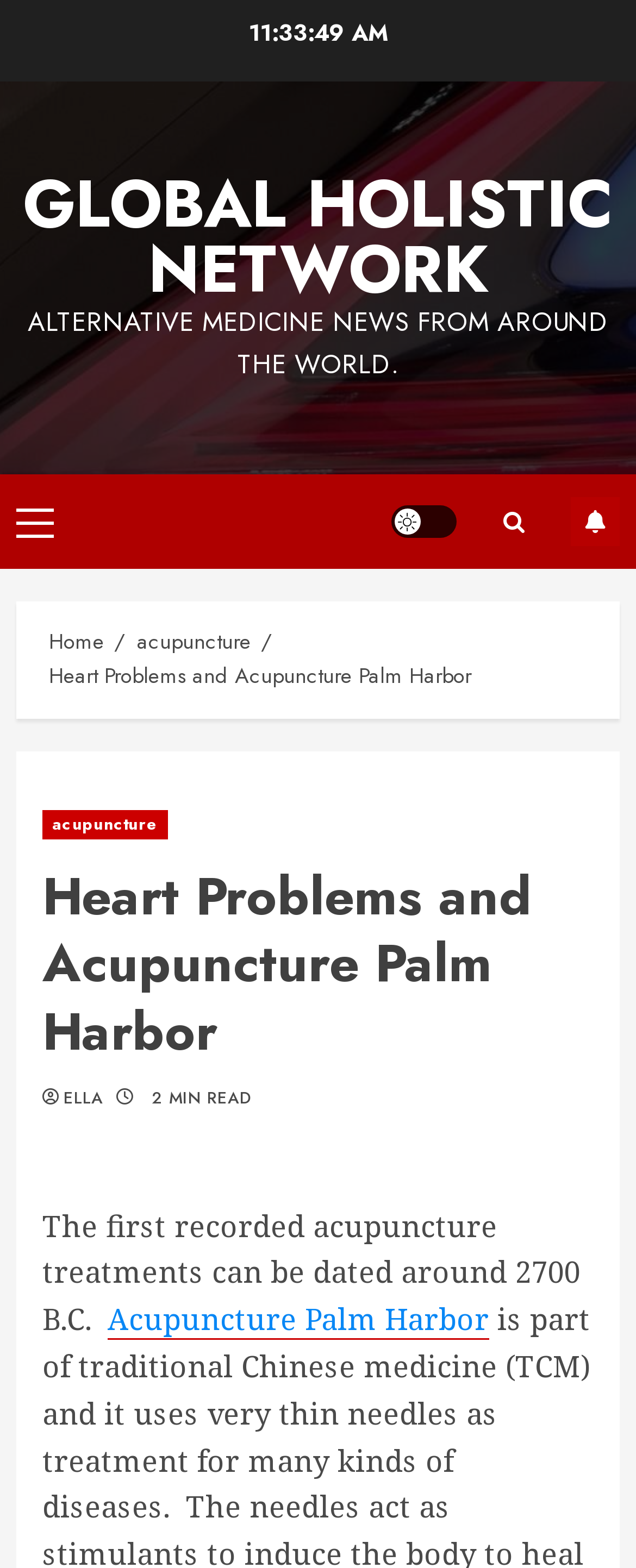How many links are in the primary menu?
Carefully examine the image and provide a detailed answer to the question.

The primary menu is located at the top of the webpage and contains only one link, which is labeled 'Primary Menu'.